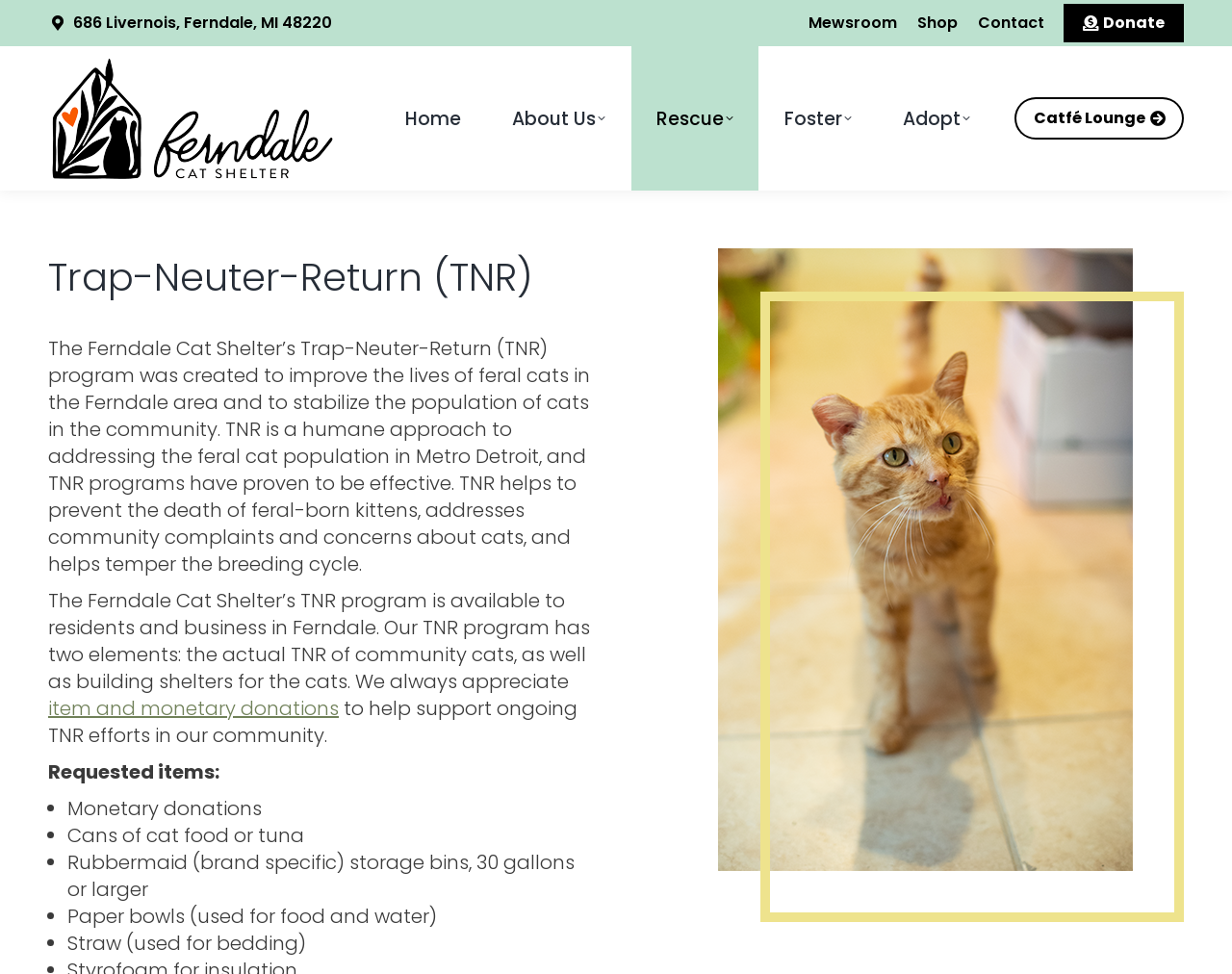What is the purpose of the TNR program?
Look at the image and construct a detailed response to the question.

I found the purpose of the TNR program by reading the static text element that describes the program, which states that it was created to 'improve the lives of feral cats in the Ferndale area and to stabilize the population of cats in the community'.